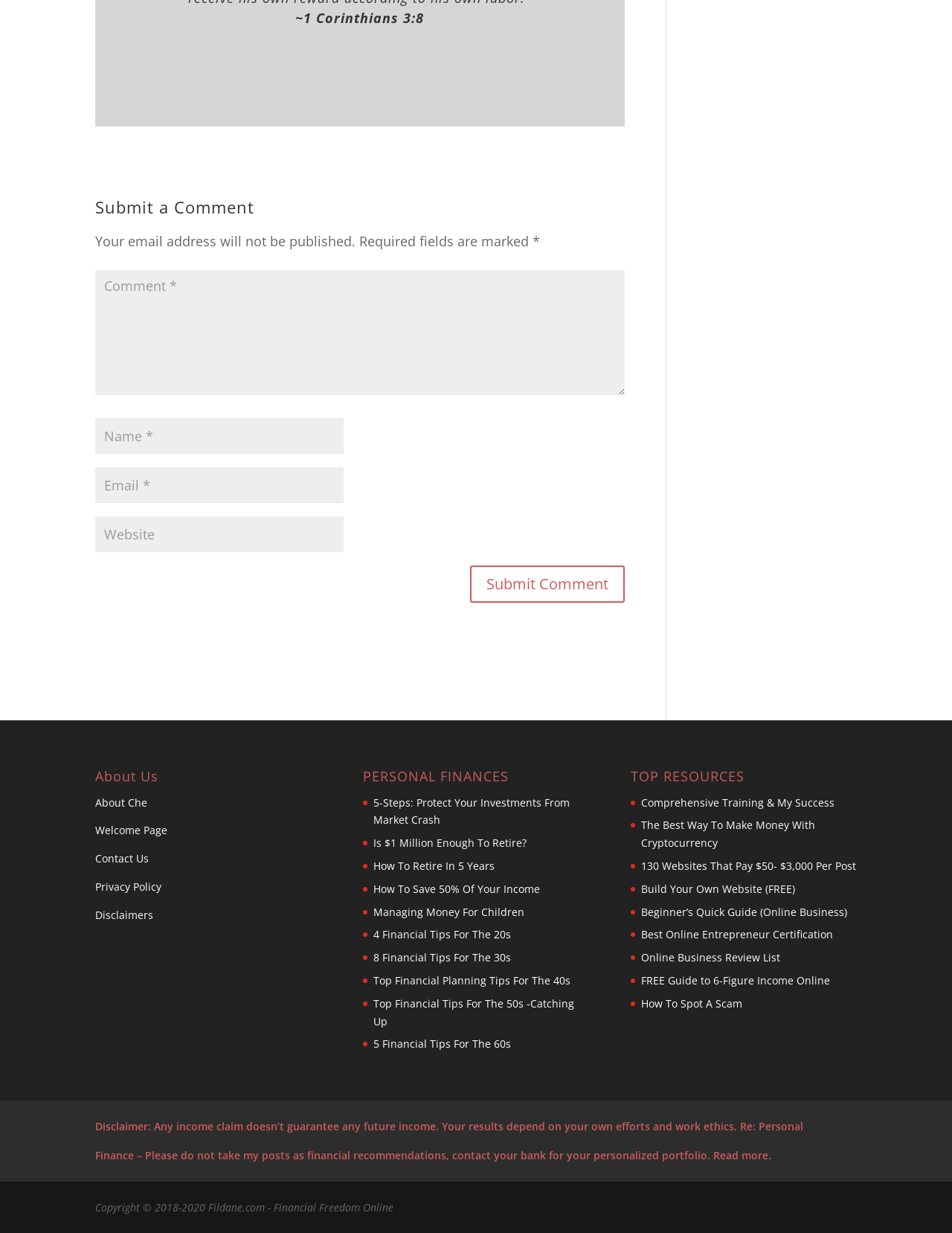Using the image as a reference, answer the following question in as much detail as possible:
What is the purpose of the webpage?

Based on the content of the webpage, I inferred that the purpose of the webpage is to provide resources and information related to personal finance and online business, as evidenced by the headings 'PERSONAL FINANCES' and 'TOP RESOURCES', as well as the links to various articles and guides.